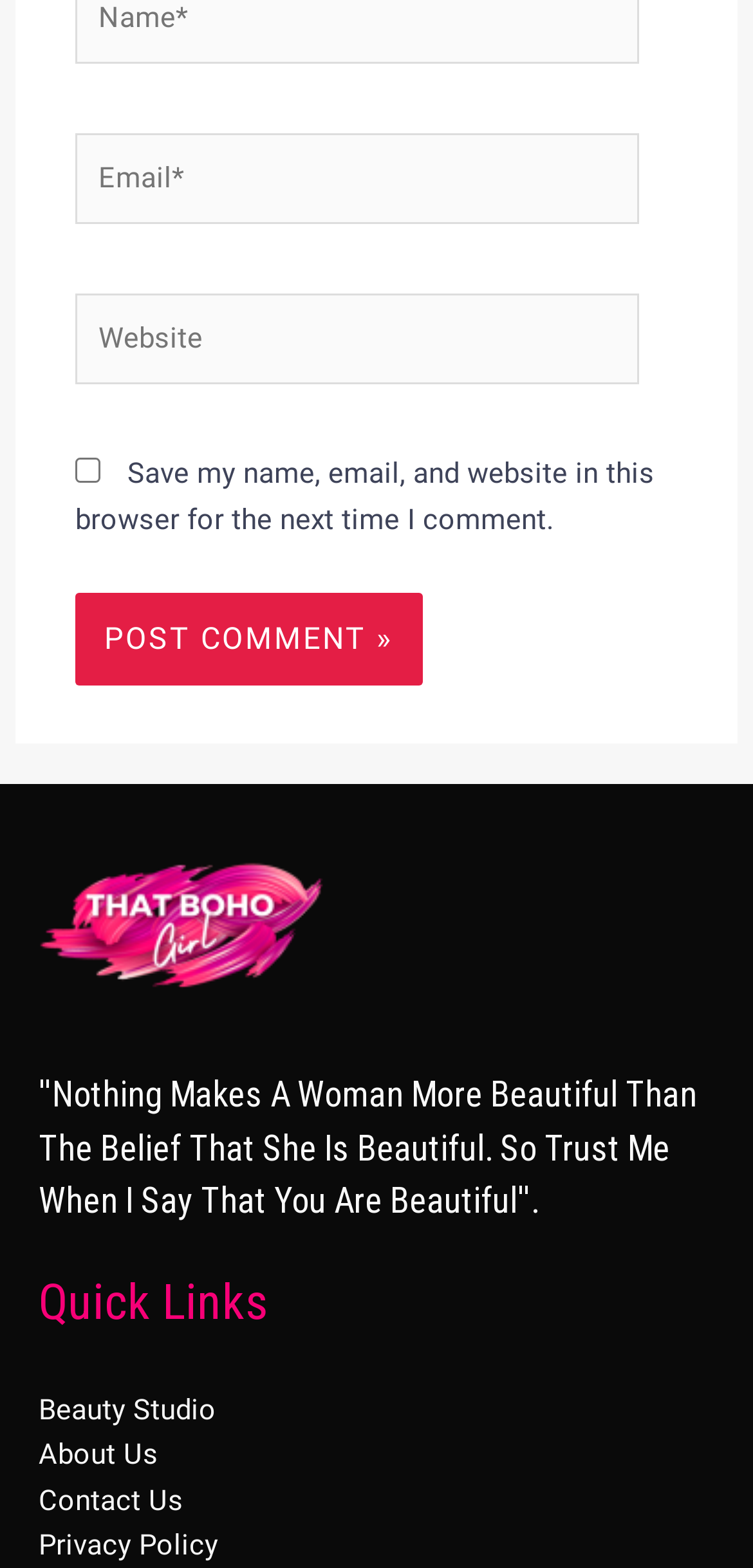Locate the bounding box coordinates of the clickable element to fulfill the following instruction: "Post a comment". Provide the coordinates as four float numbers between 0 and 1 in the format [left, top, right, bottom].

[0.1, 0.378, 0.562, 0.438]